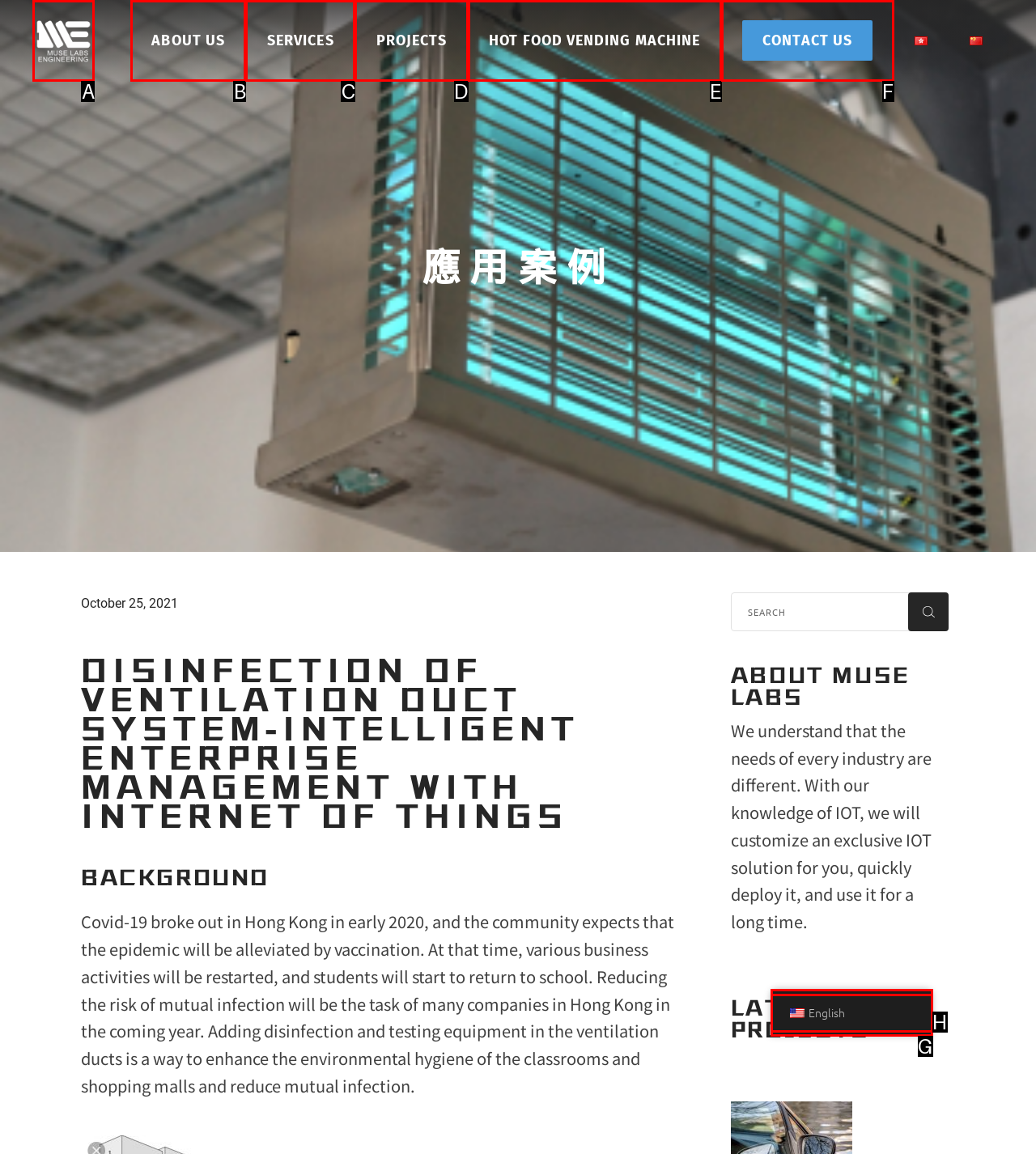Find the HTML element that suits the description: Hot food vending machine
Indicate your answer with the letter of the matching option from the choices provided.

E